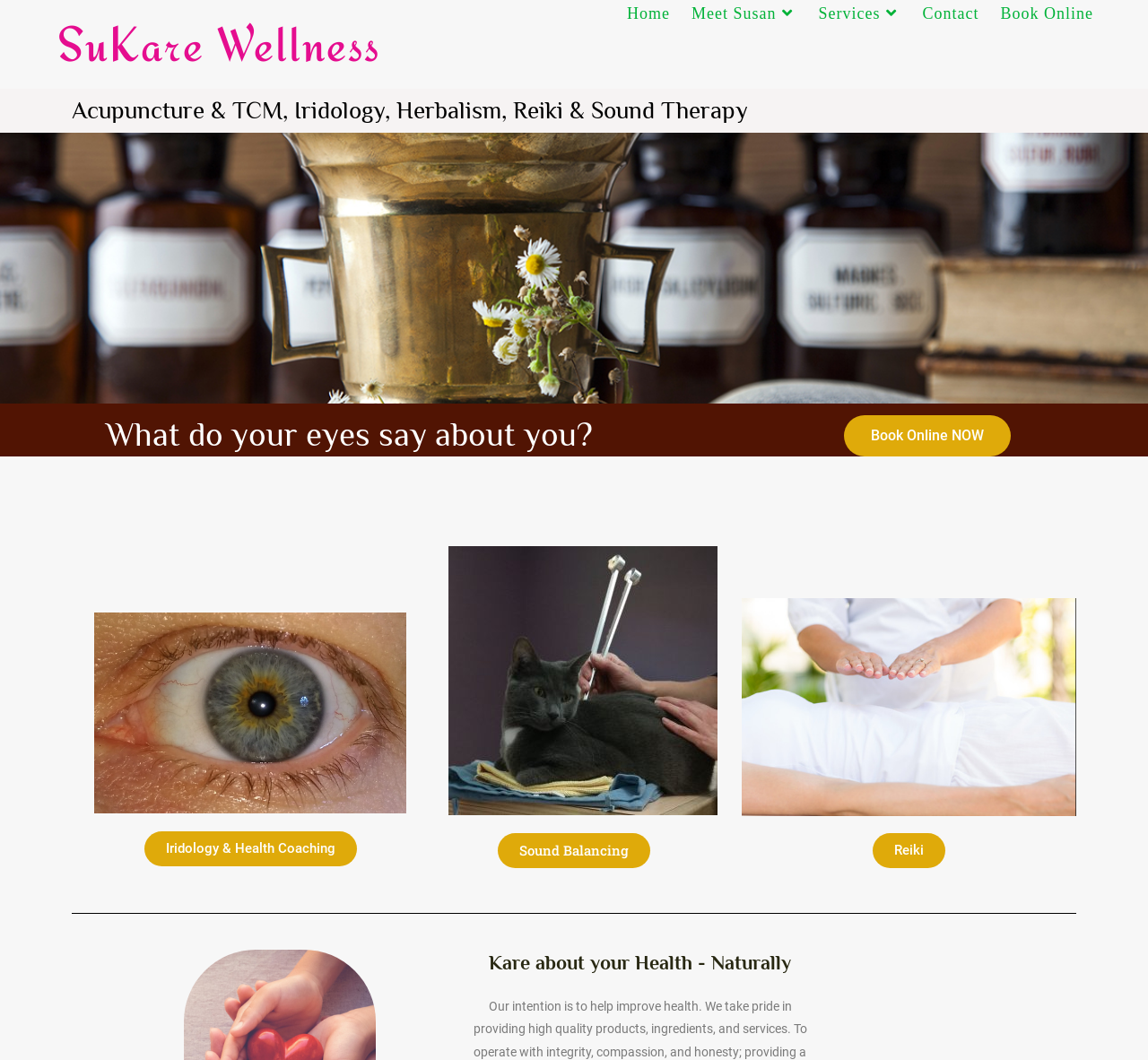Can you provide the bounding box coordinates for the element that should be clicked to implement the instruction: "Discover Reiki"?

[0.76, 0.786, 0.823, 0.819]